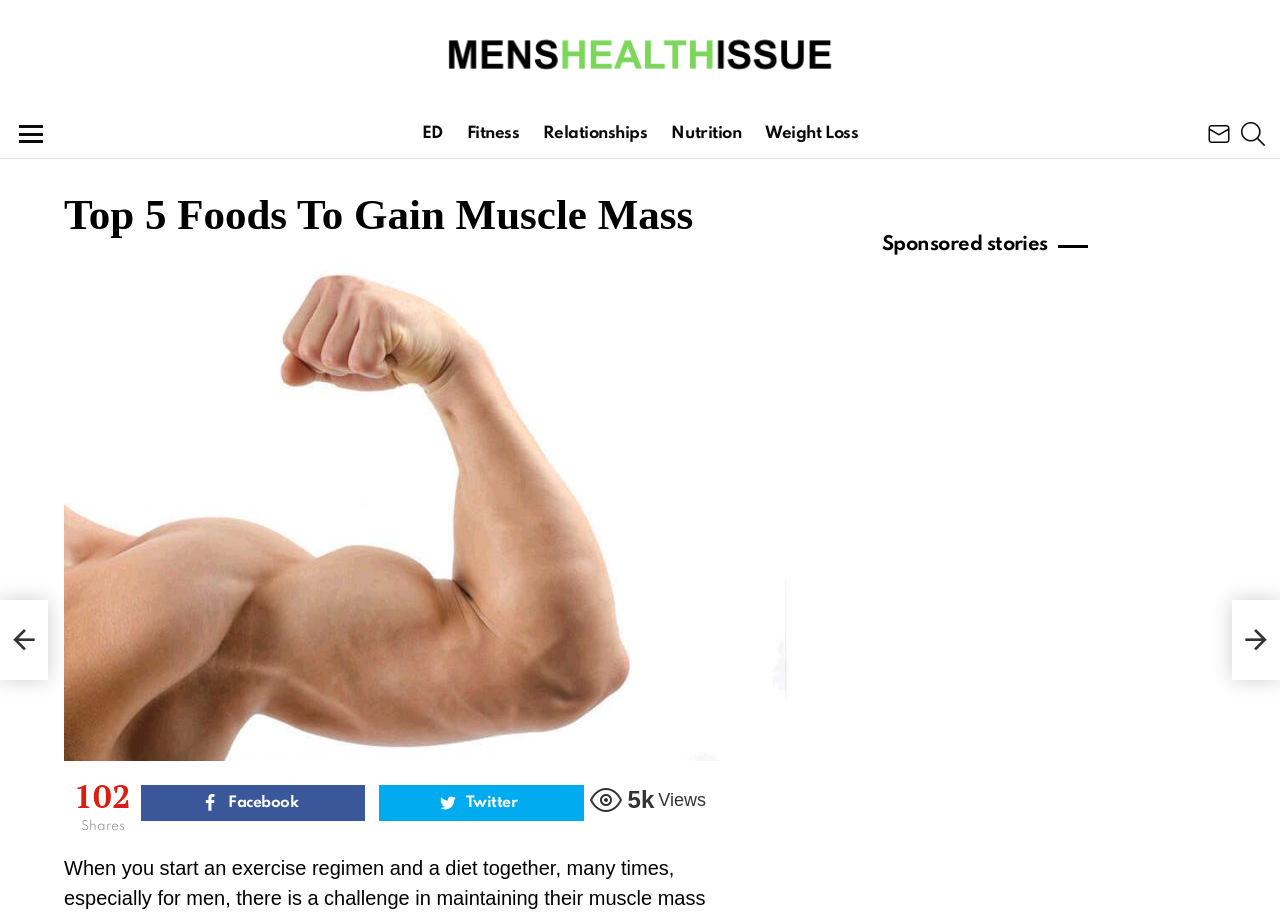What is the topic of the article?
Analyze the image and provide a thorough answer to the question.

The topic of the article can be determined by looking at the heading 'Top 5 Foods To Gain Muscle Mass' which suggests that the article is about gaining muscle mass, specifically focusing on the top 5 foods that can help achieve this goal.